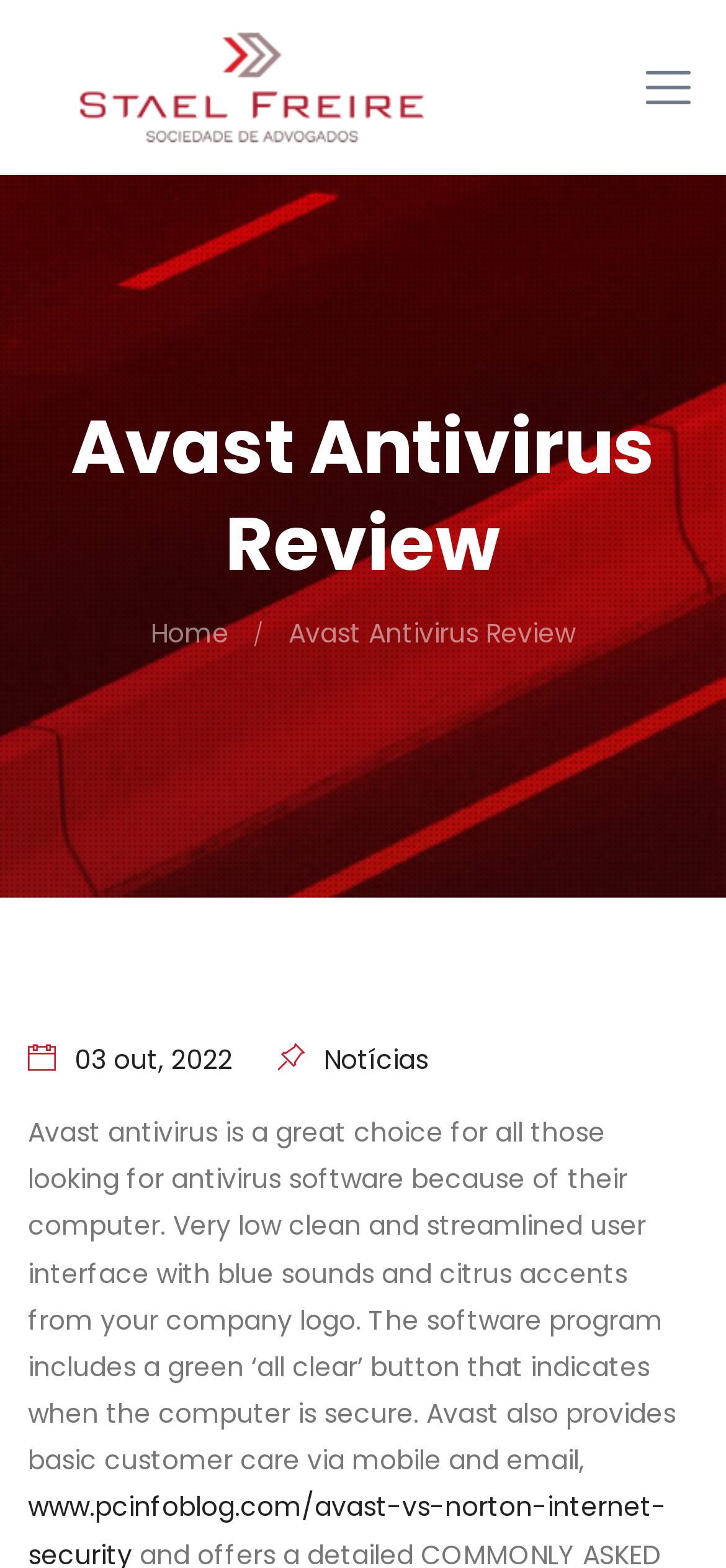Determine the bounding box coordinates for the UI element with the following description: "alt="Stael Freire"". The coordinates should be four float numbers between 0 and 1, represented as [left, top, right, bottom].

[0.0, 0.039, 0.692, 0.068]